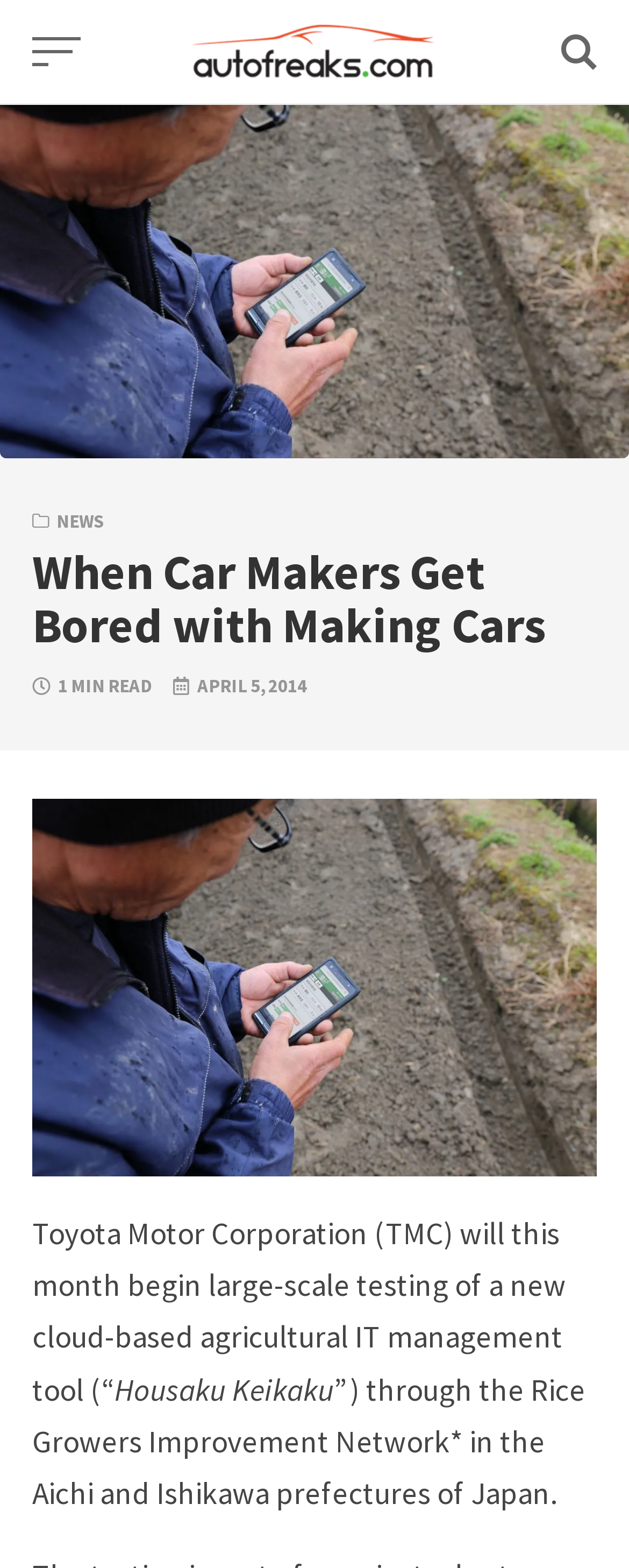Give a one-word or one-phrase response to the question: 
What is the name of the company mentioned in the article?

Toyota Motor Corporation